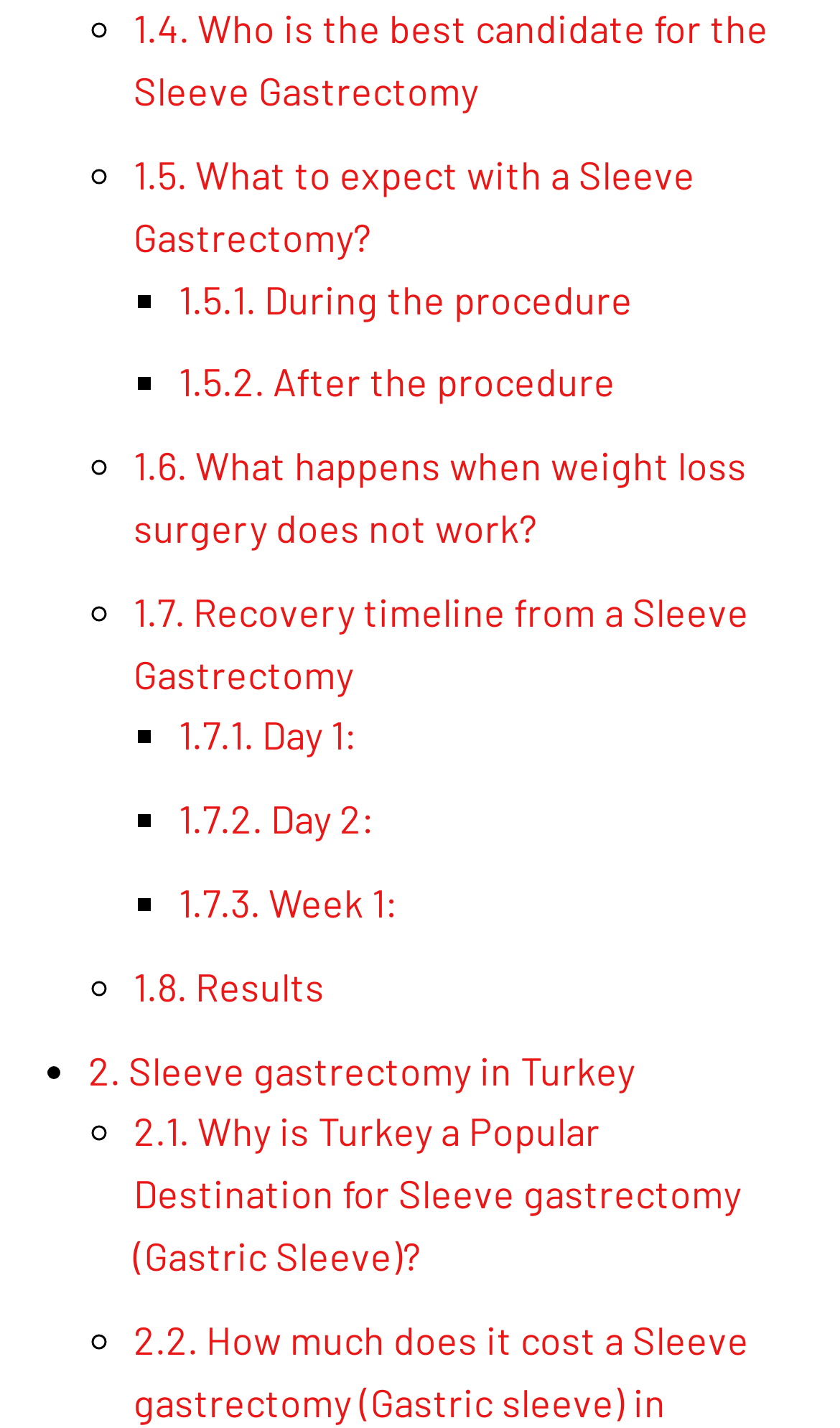Please indicate the bounding box coordinates of the element's region to be clicked to achieve the instruction: "Click on 'Who is the best candidate for the Sleeve Gastrectomy'". Provide the coordinates as four float numbers between 0 and 1, i.e., [left, top, right, bottom].

[0.159, 0.004, 0.914, 0.08]